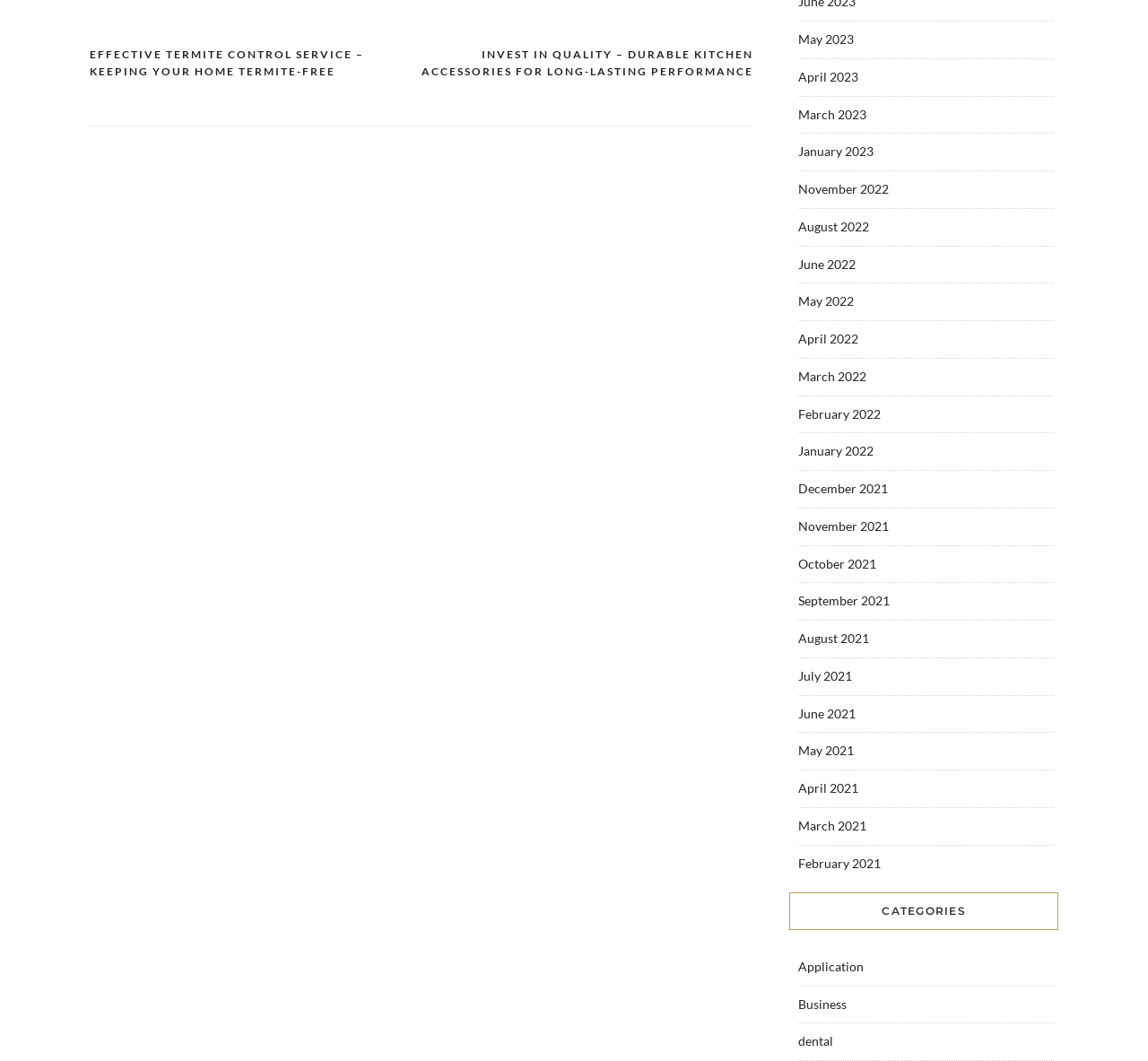What are the categories available on this website?
Please provide a single word or phrase as your answer based on the image.

Application, Business, dental